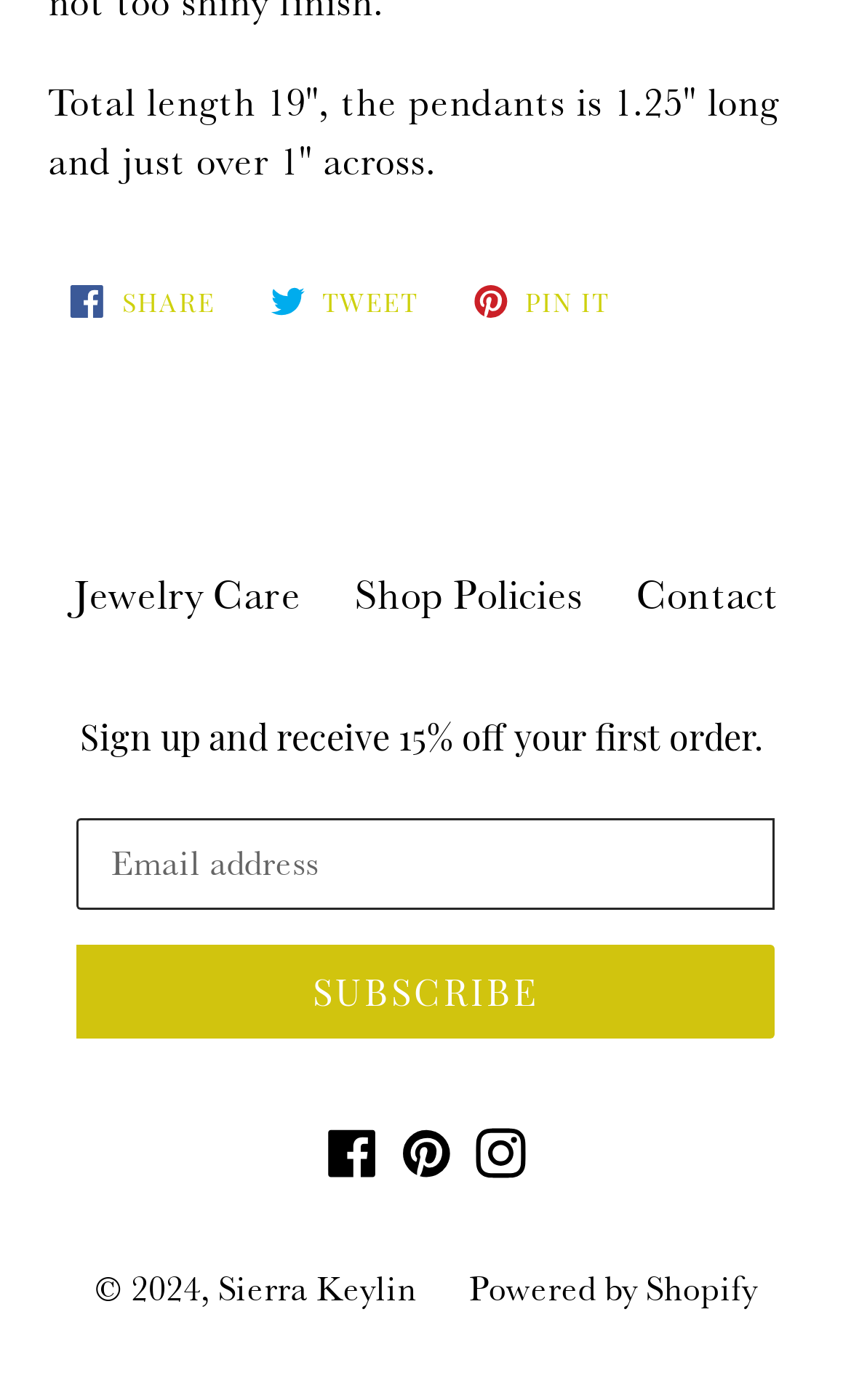Specify the bounding box coordinates of the area that needs to be clicked to achieve the following instruction: "Subscribe to the newsletter".

[0.09, 0.674, 0.91, 0.742]